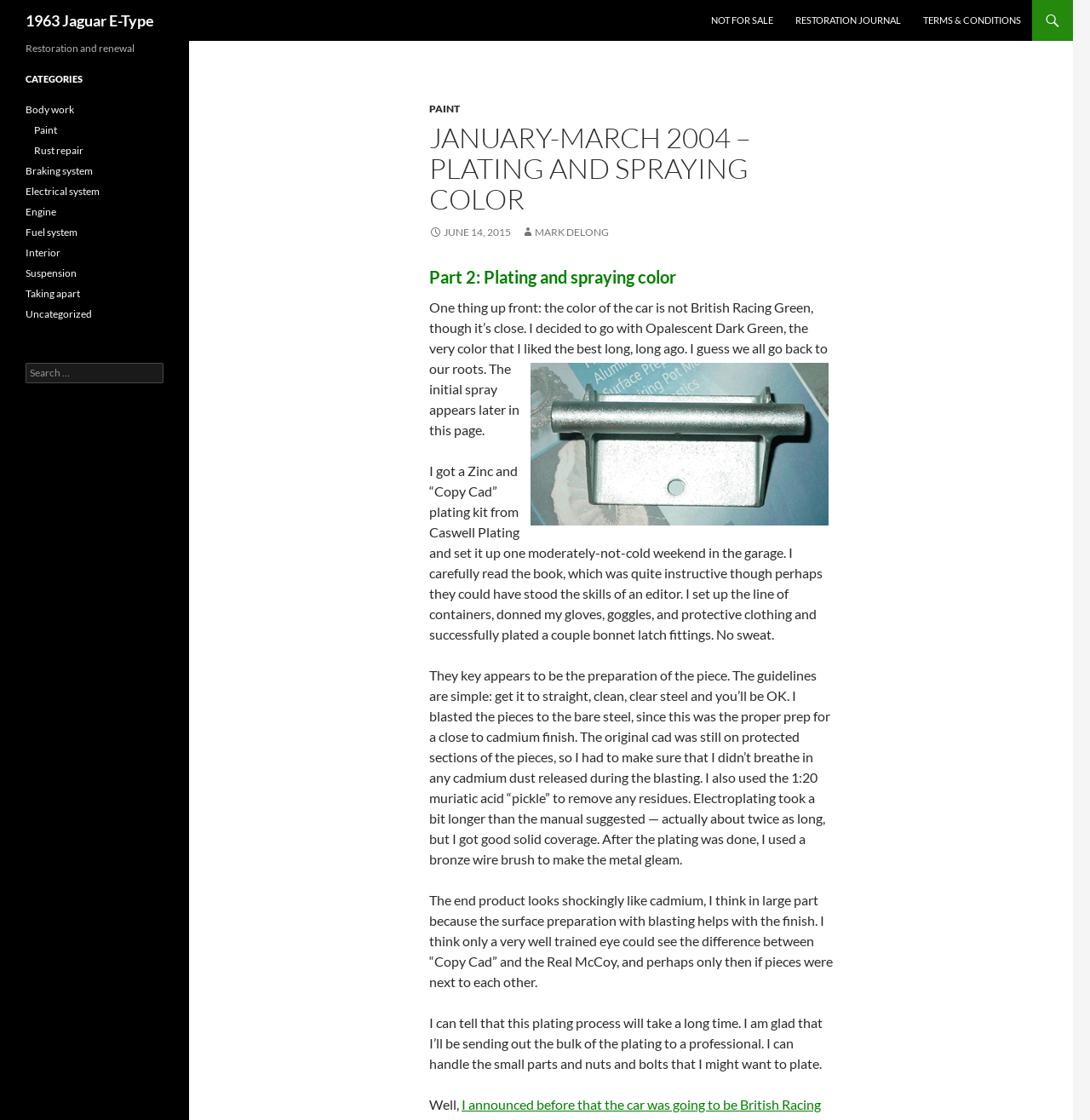Given the description: "Suspension", determine the bounding box coordinates of the UI element. The coordinates should be formatted as four float numbers between 0 and 1, [left, top, right, bottom].

[0.023, 0.238, 0.07, 0.249]